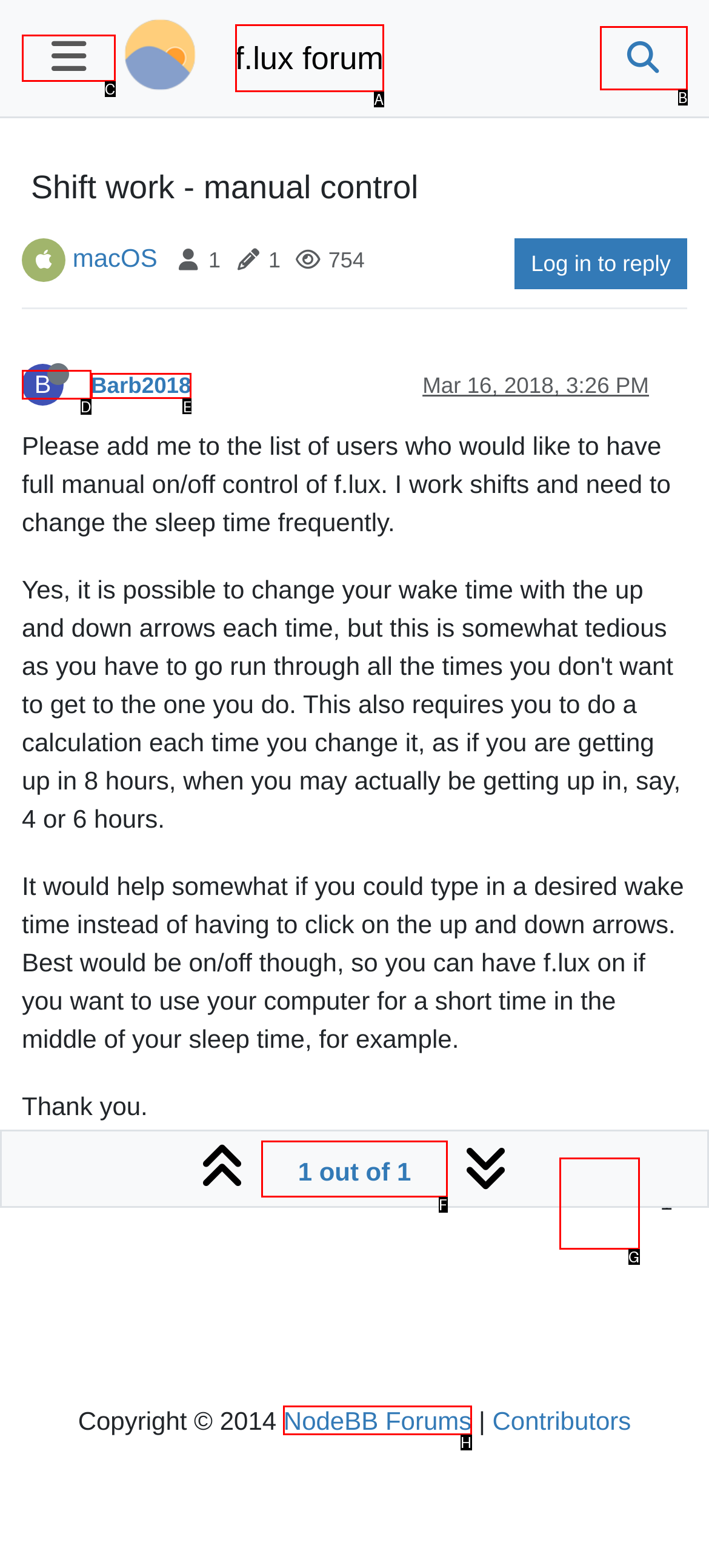From the description: parent_node: f.lux forum, select the HTML element that fits best. Reply with the letter of the appropriate option.

C